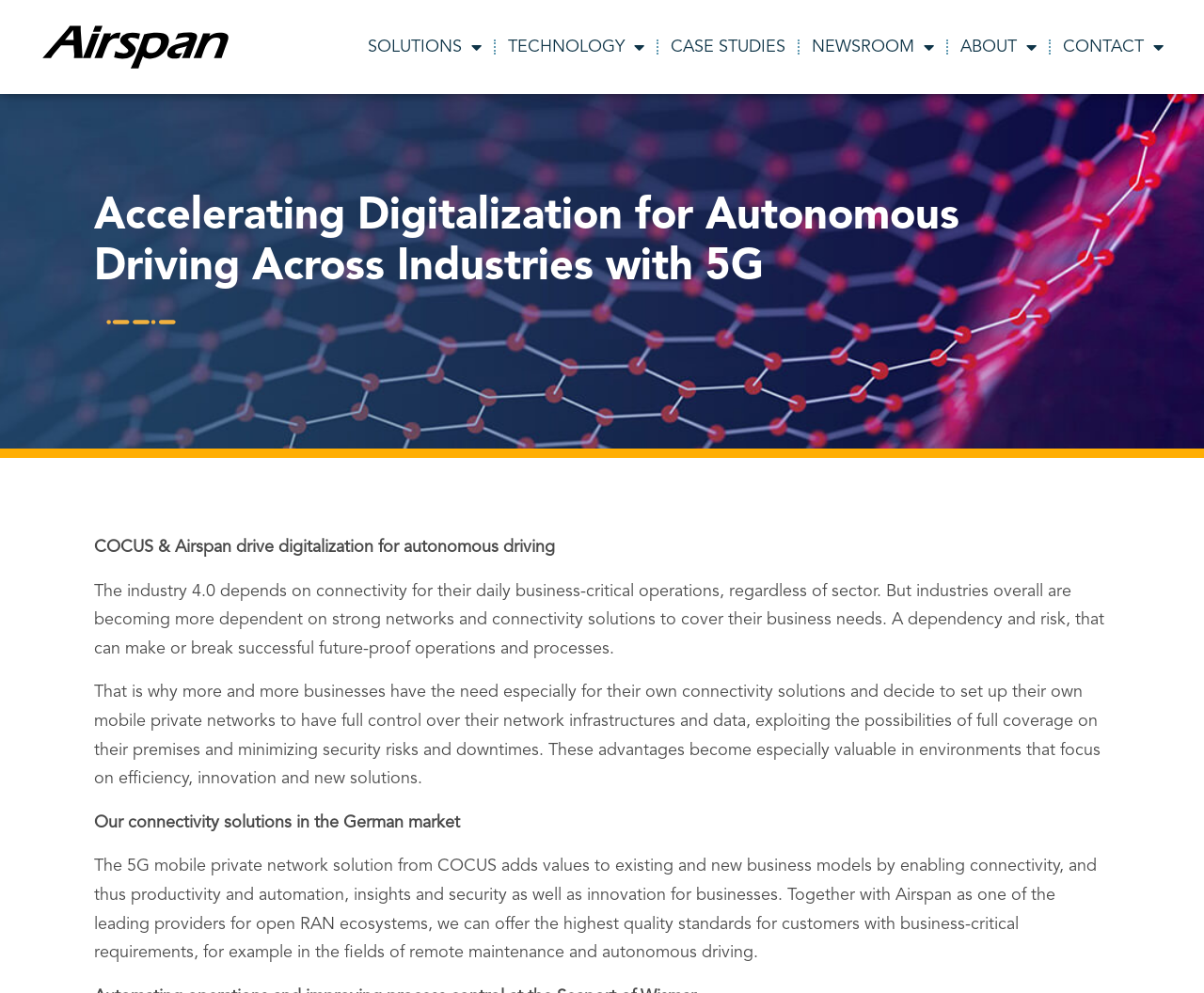Identify the bounding box for the UI element specified in this description: "TECHNOLOGY". The coordinates must be four float numbers between 0 and 1, formatted as [left, top, right, bottom].

[0.412, 0.026, 0.545, 0.069]